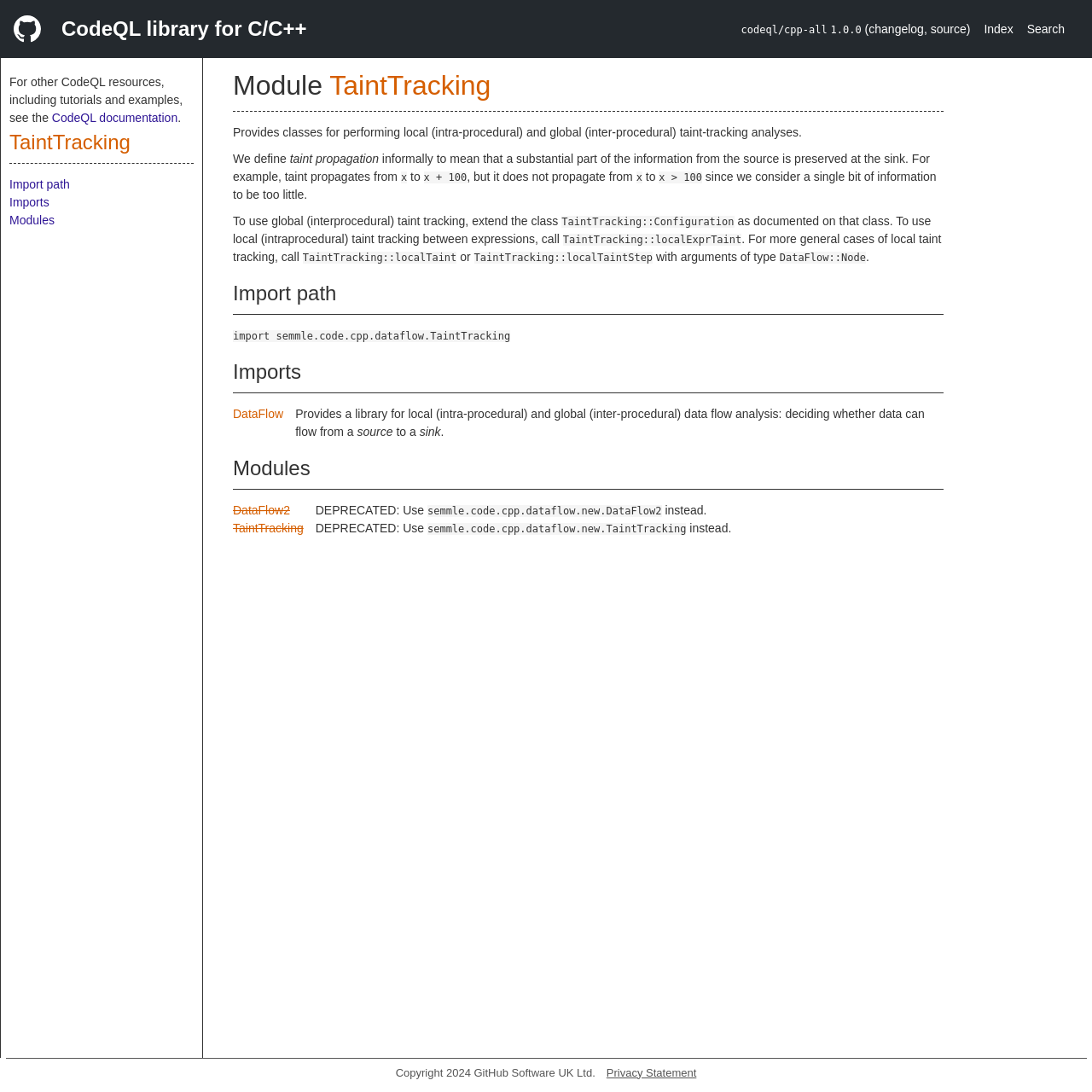Locate the bounding box coordinates of the area that needs to be clicked to fulfill the following instruction: "Explore the 'TaintTracking' module". The coordinates should be in the format of four float numbers between 0 and 1, namely [left, top, right, bottom].

[0.009, 0.12, 0.119, 0.141]